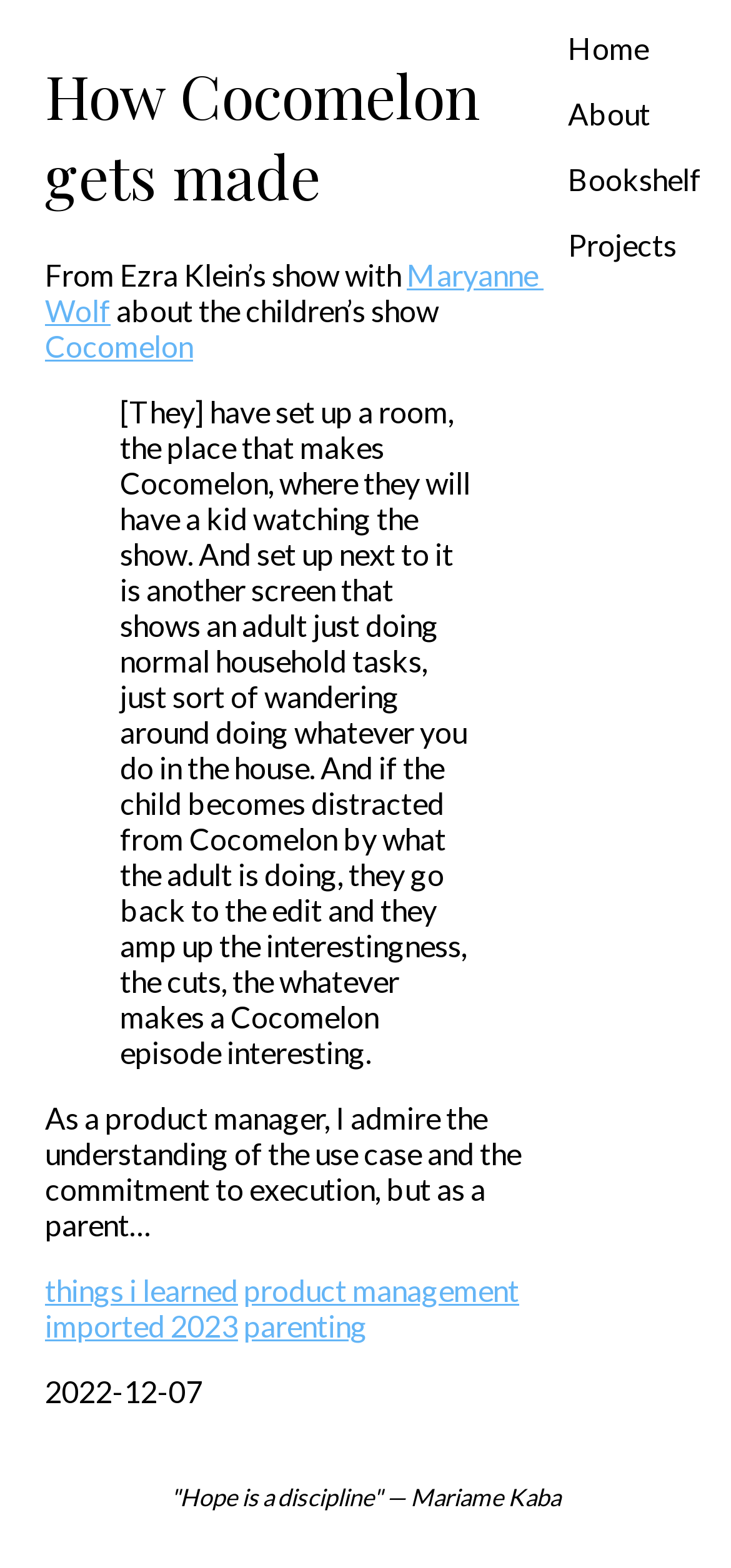What is the date of the article?
Based on the image content, provide your answer in one word or a short phrase.

2022-12-07